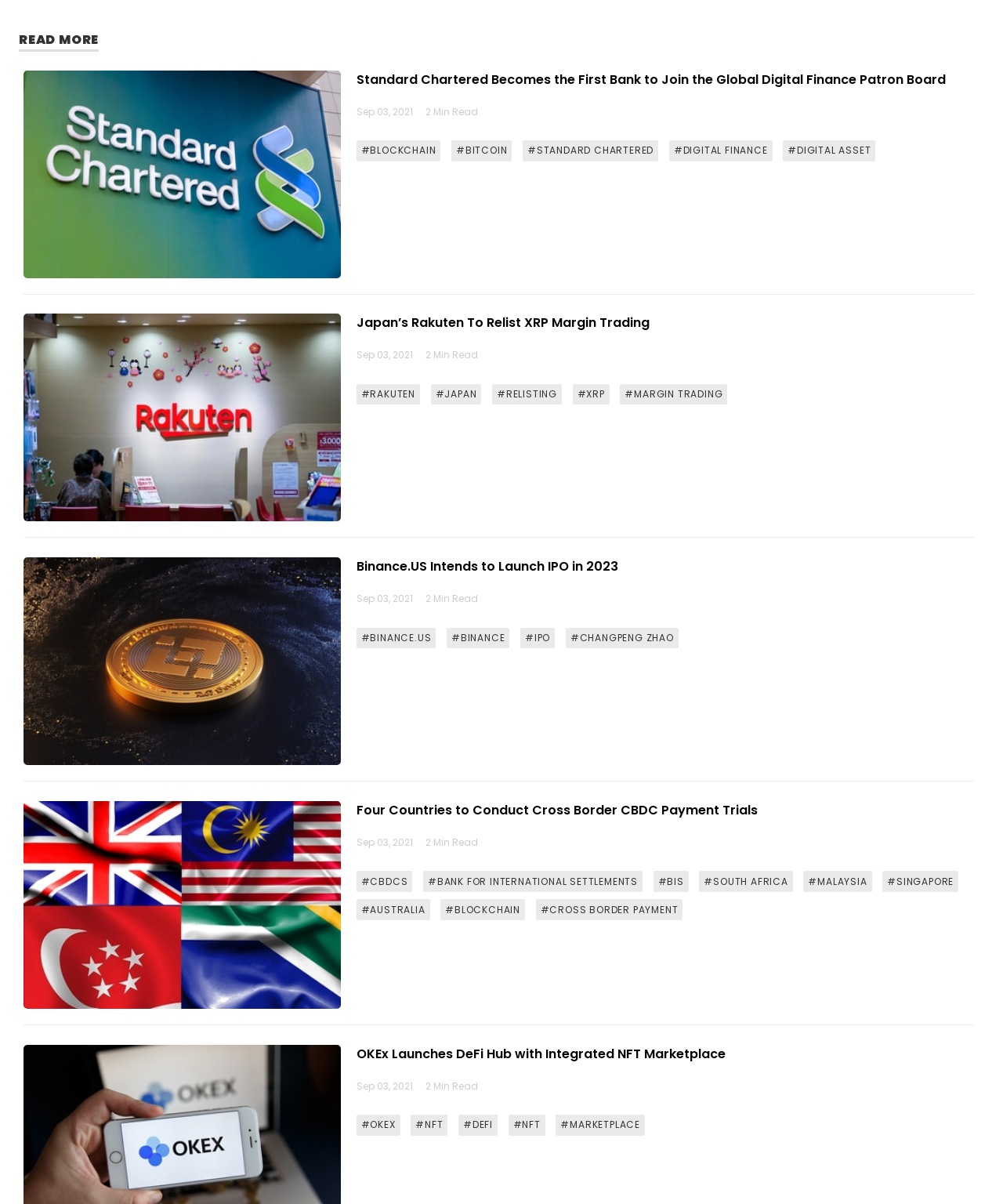Can you find the bounding box coordinates for the element to click on to achieve the instruction: "Call 03 376 4310"?

None